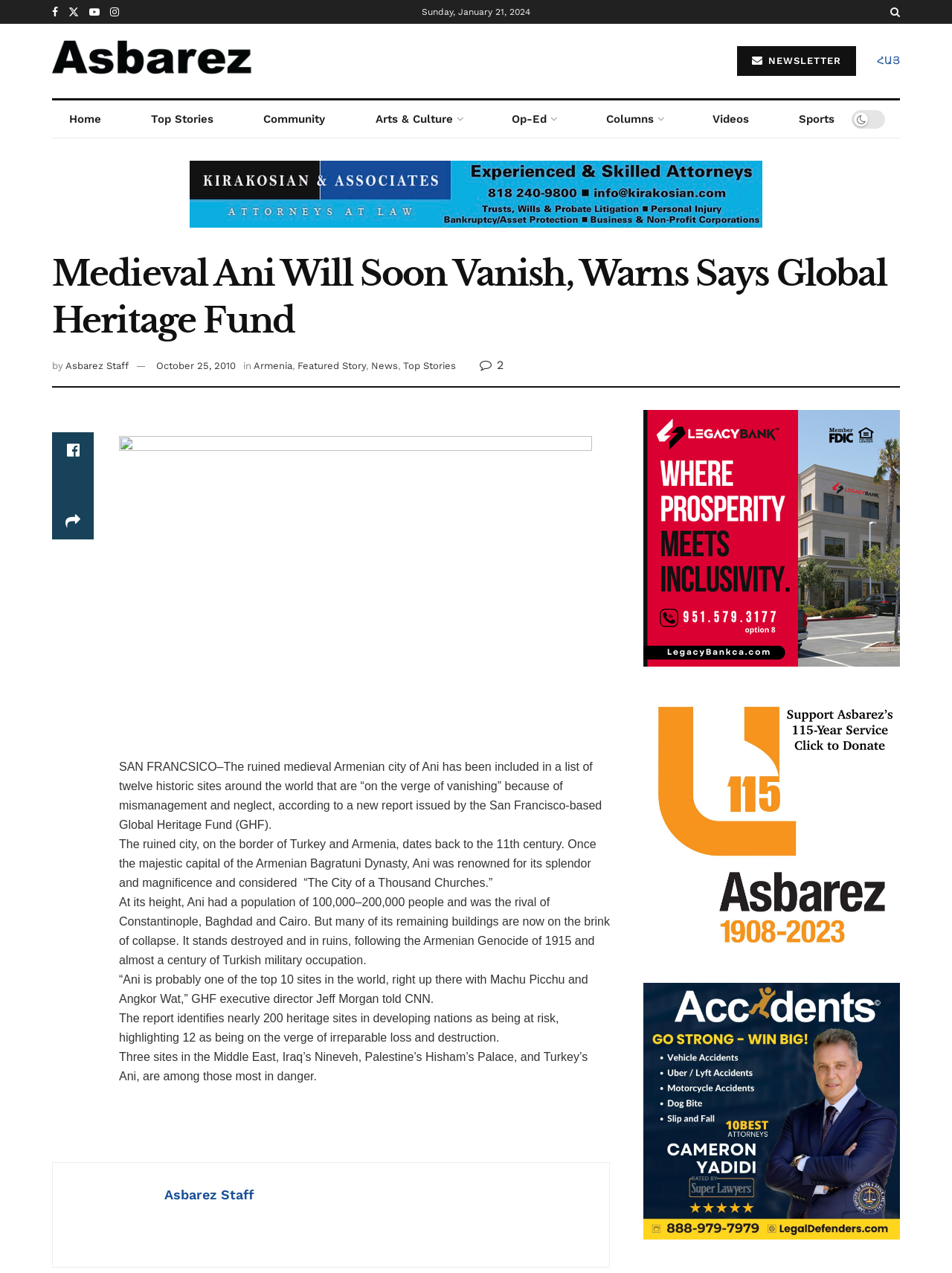Find the bounding box coordinates of the element I should click to carry out the following instruction: "Click on the 'Top Stories' link".

[0.141, 0.079, 0.242, 0.108]